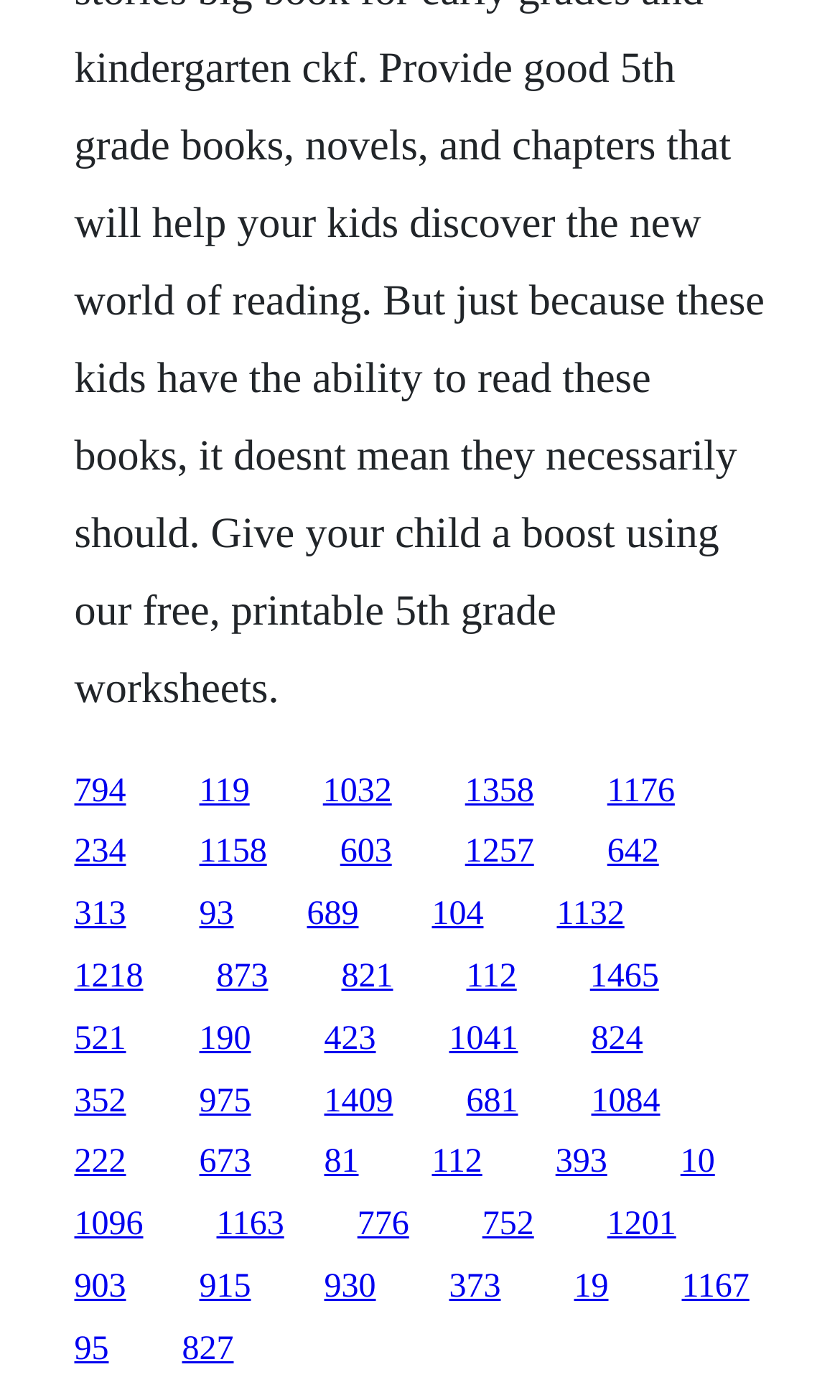Determine the bounding box coordinates for the area you should click to complete the following instruction: "access the fifteenth link".

[0.663, 0.64, 0.743, 0.666]